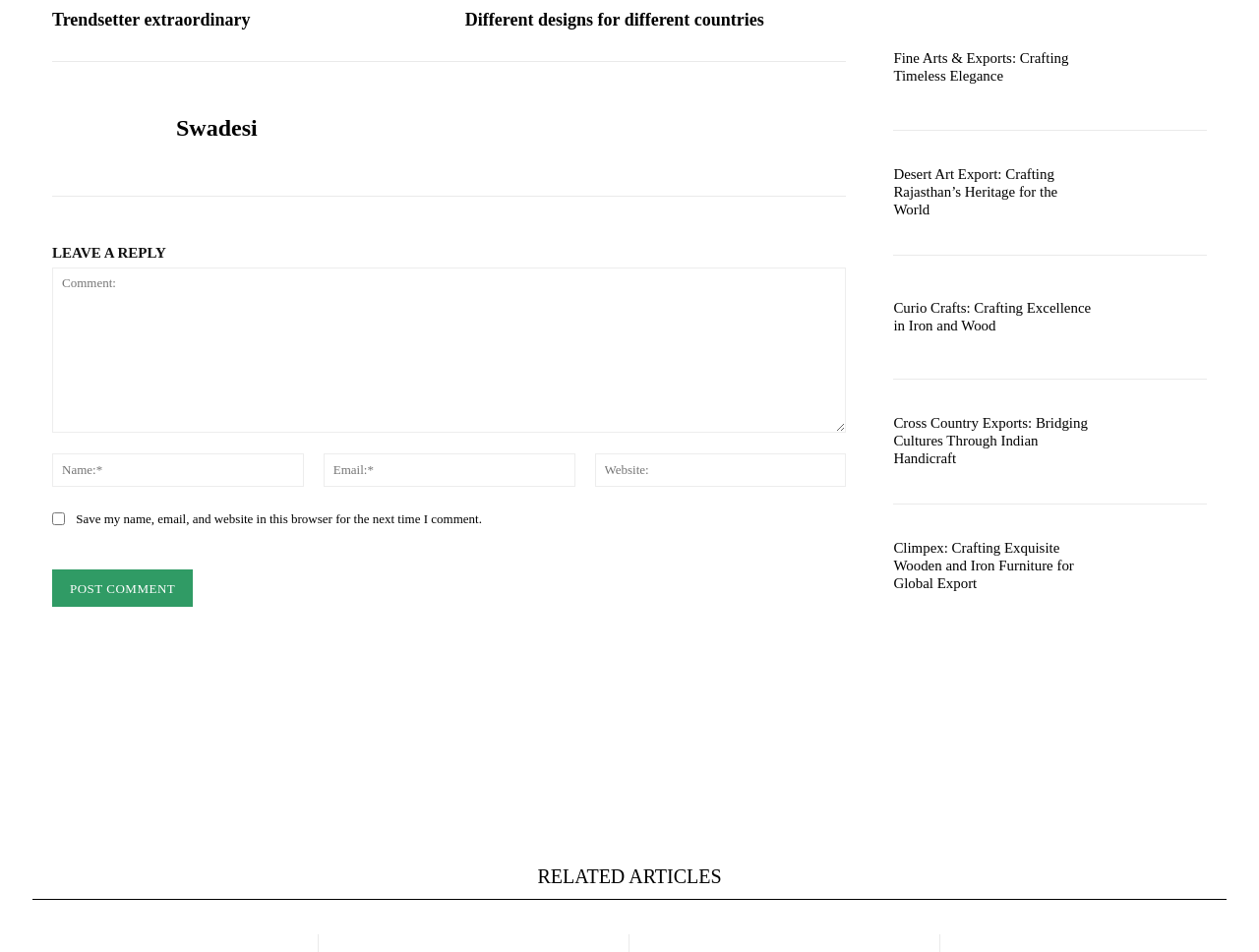Find the bounding box coordinates for the area you need to click to carry out the instruction: "Click on the 'Trendsetter extraordinary' link". The coordinates should be four float numbers between 0 and 1, indicated as [left, top, right, bottom].

[0.041, 0.01, 0.199, 0.033]